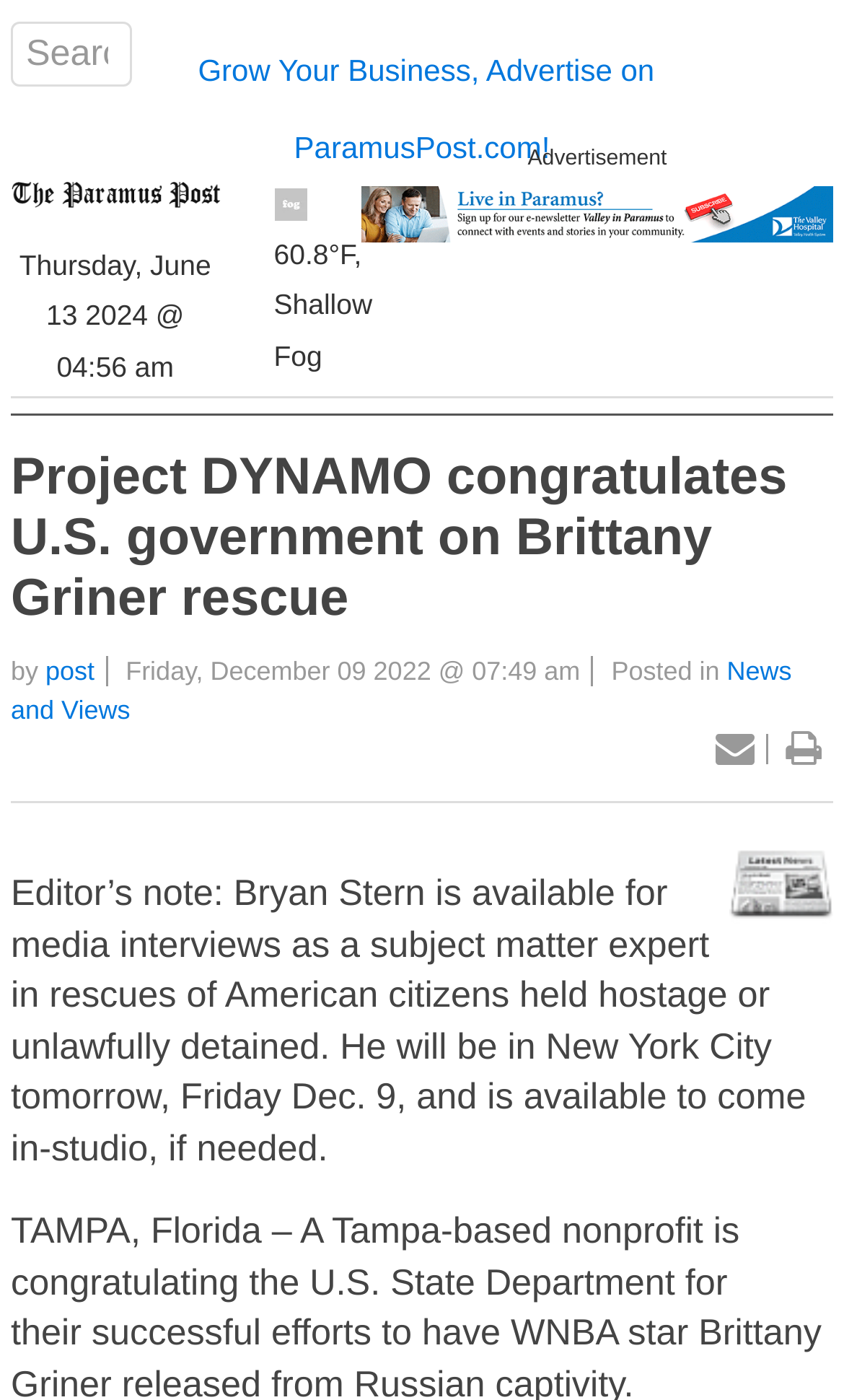Describe the webpage meticulously, covering all significant aspects.

The webpage appears to be a news article from Paramus Post, with the title "Project DYNAMO congratulates U.S. government on Brittany Griner rescue". At the top left corner, there is a search box labeled "Search". Next to it, there is a link to "Paramus Post" accompanied by an image of the Paramus Post logo. Below this, there is a timestamp indicating the date and time the article was posted.

On the top right side, there is a link to advertise on ParamusPost.com, followed by a link to the current weather condition, "Shallow Fog 60.8°F, Shallow Fog", which is accompanied by an image representing the weather.

The main content of the article is divided into two sections. The first section has a heading with the title of the article, followed by a link to the same title. Below this, there is a byline indicating the author, a timestamp, and a category label "News and Views". There are also social media sharing links and an image at the bottom of this section.

The second section contains an editor's note, which is a block of text describing Bryan Stern's availability for media interviews as a subject matter expert in rescues of American citizens held hostage or unlawfully detained. This section is positioned below the main article content.

There are a total of 5 images on the page, including the Paramus Post logo, the weather icon, an advertisement image, and two social media sharing icons. Additionally, there are several links and buttons scattered throughout the page, including a search box, advertisement links, and social media sharing links.